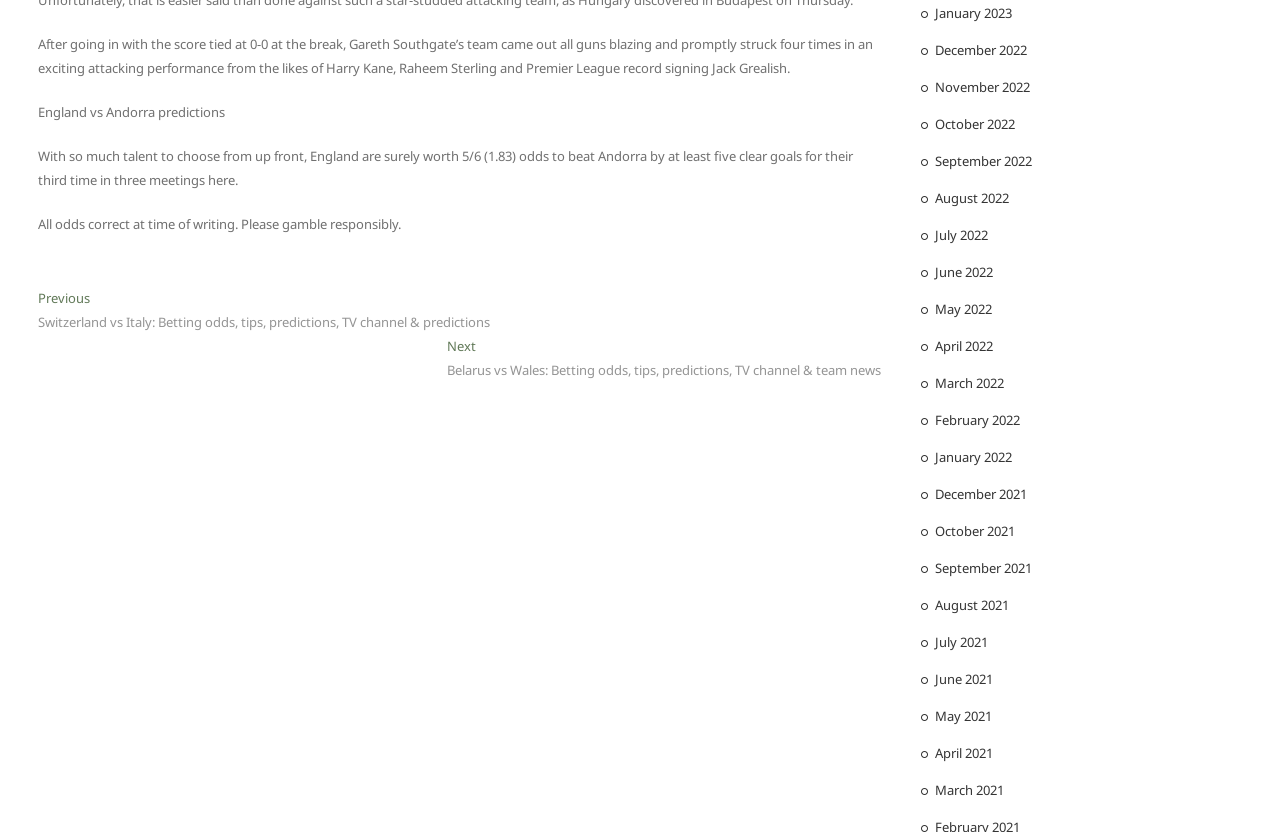Provide a brief response in the form of a single word or phrase:
How many links are there in the navigation section?

2